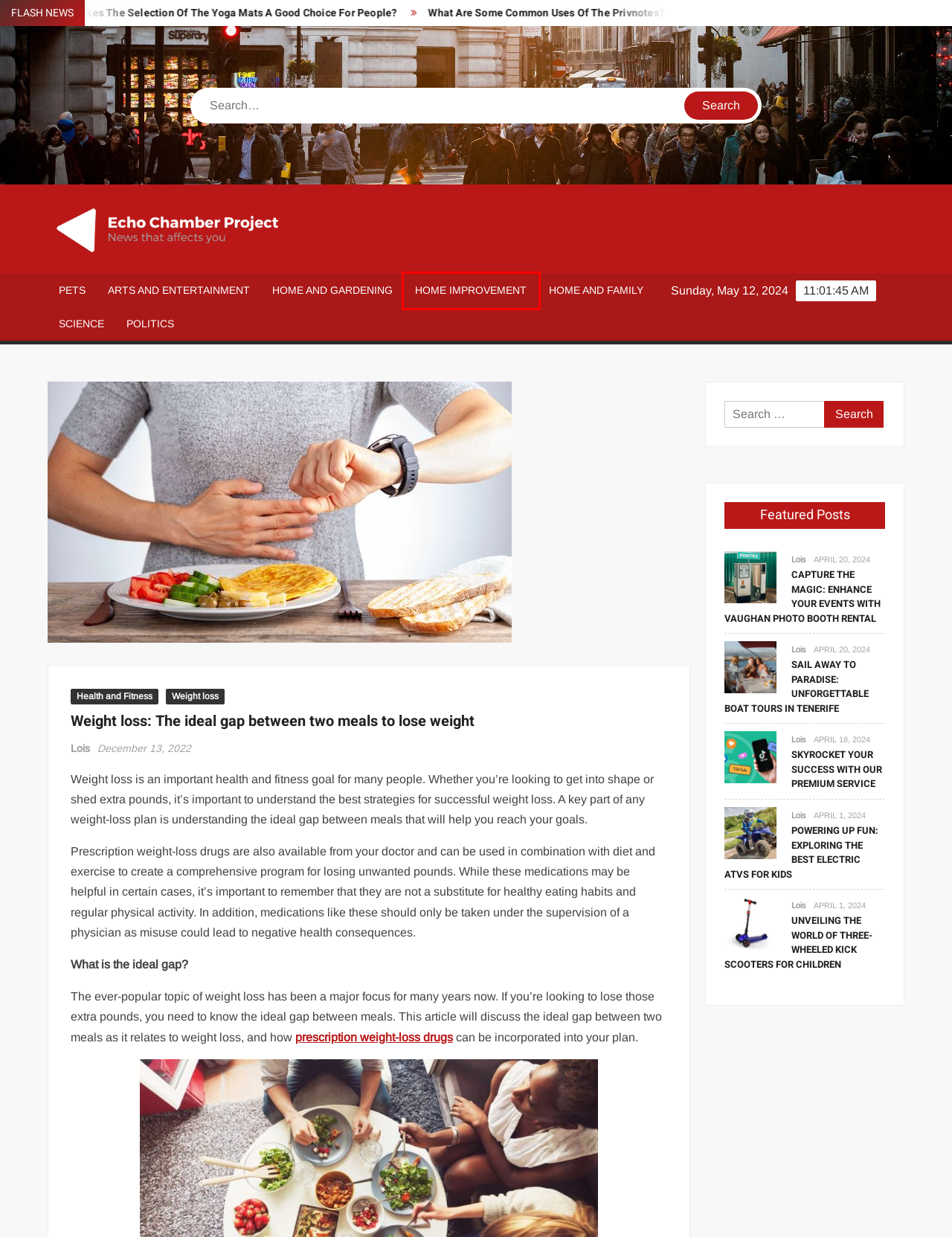Given a webpage screenshot featuring a red rectangle around a UI element, please determine the best description for the new webpage that appears after the element within the bounding box is clicked. The options are:
A. Home Improvemet
B. Weight loss
C. What Are Some Common Uses Of The Privnotes? Here Is A Detail
D. Home and Gardening
E. Science
F. Politics
G. Pets
H. Echo Chamber Project - News that affects you

A